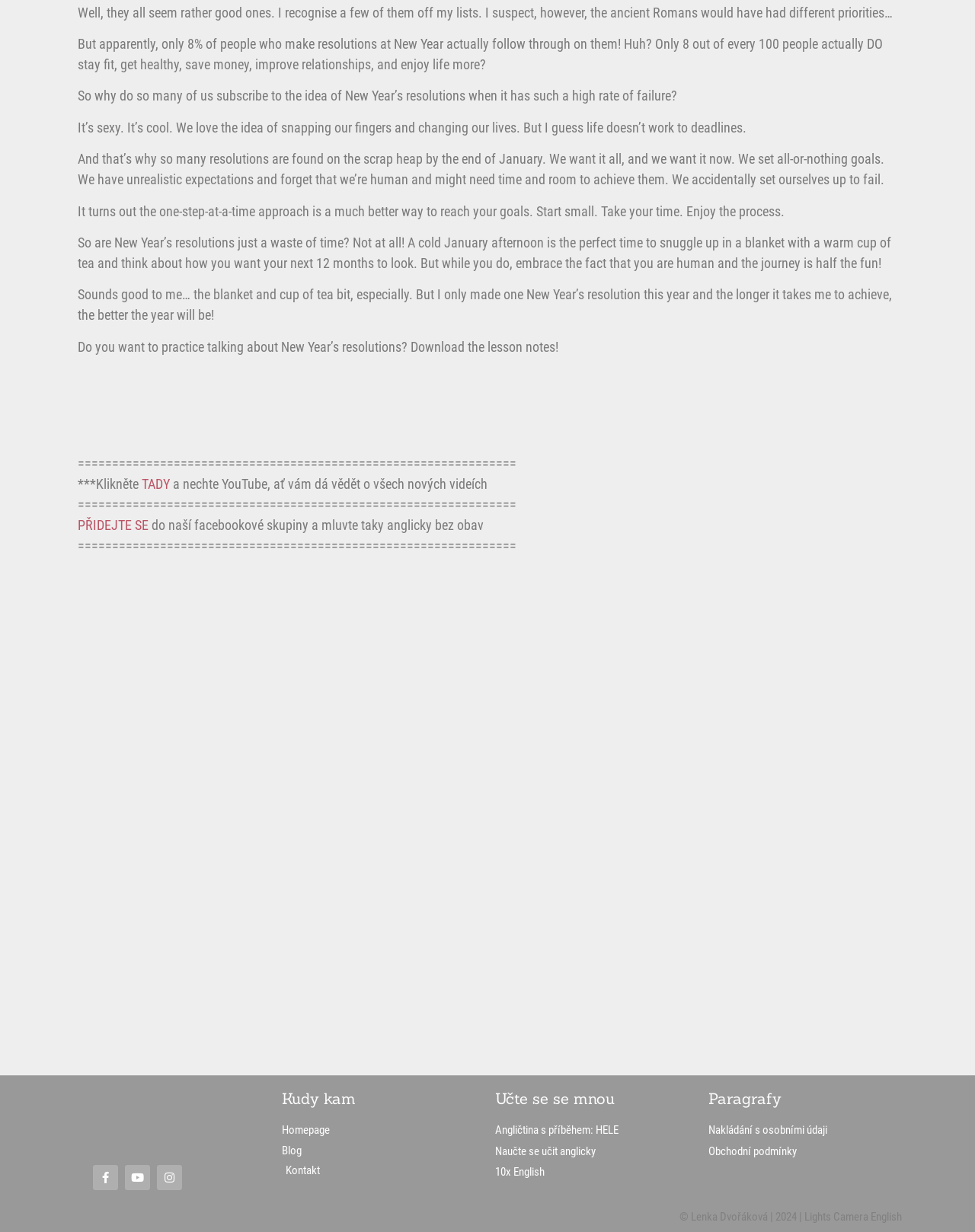What is the copyright year mentioned at the bottom of the webpage?
Based on the screenshot, answer the question with a single word or phrase.

2024